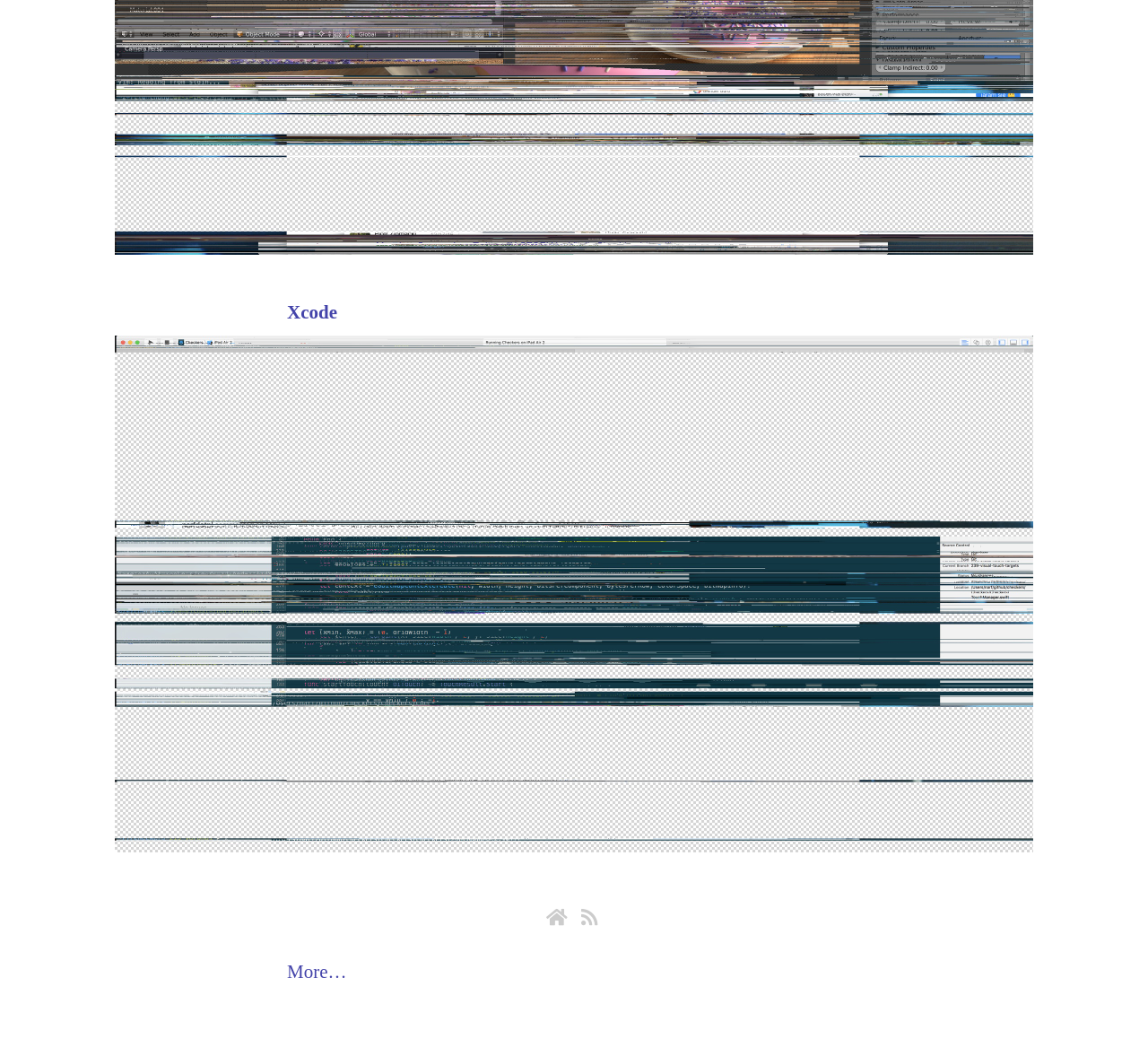What is the text of the topmost heading?
Please give a well-detailed answer to the question.

The topmost heading is 'Xcode' which is indicated by the UI element type 'heading' with OCR text 'Xcode' and bounding box coordinates [0.25, 0.271, 0.75, 0.323].